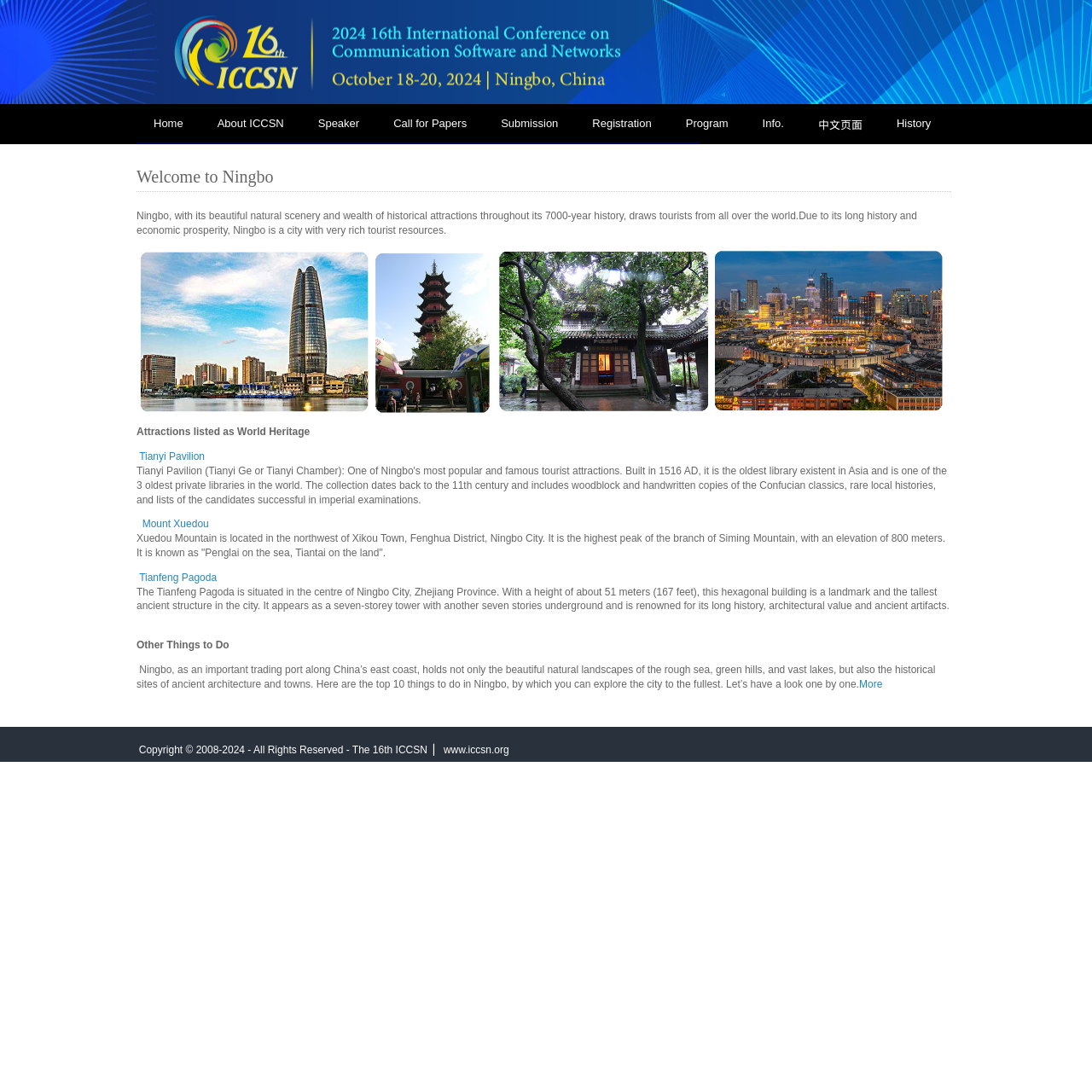Can you find and provide the main heading text of this webpage?

Welcome to Ningbo
